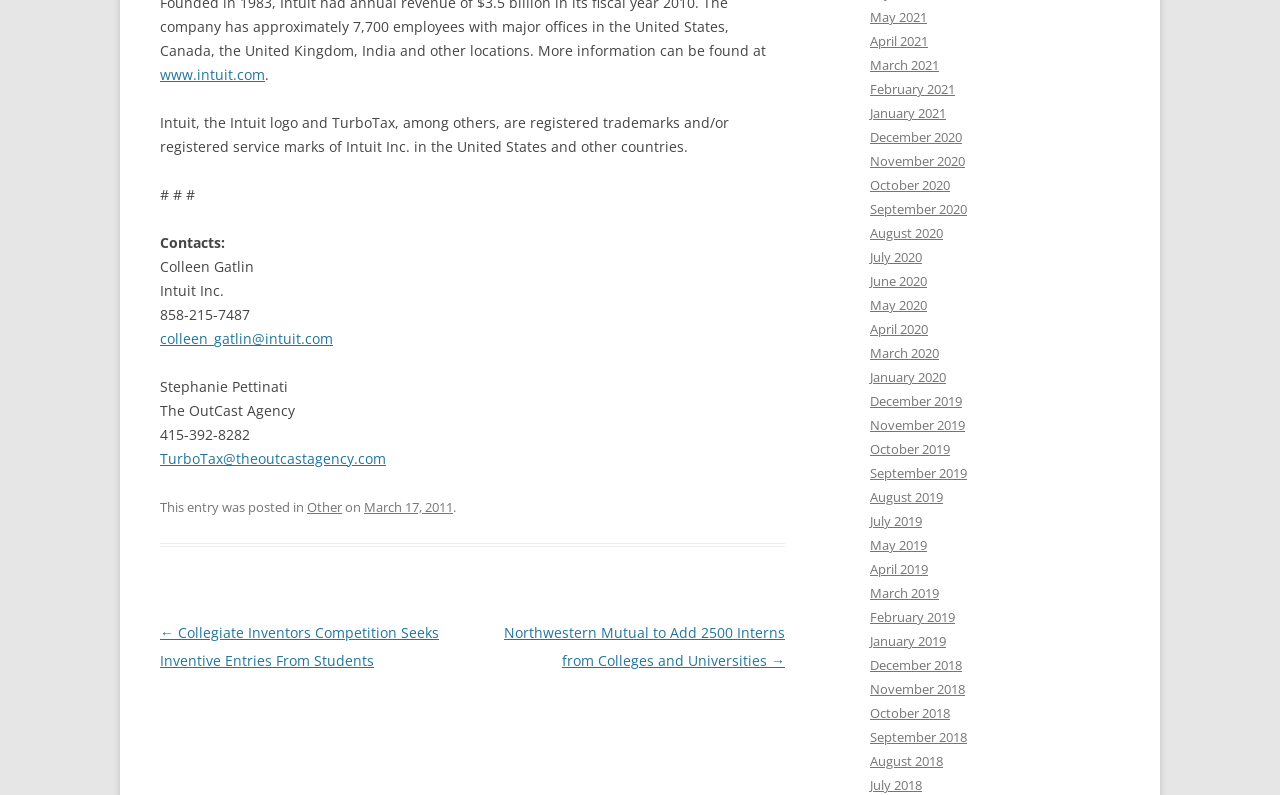Please determine the bounding box coordinates of the clickable area required to carry out the following instruction: "view terms". The coordinates must be four float numbers between 0 and 1, represented as [left, top, right, bottom].

None